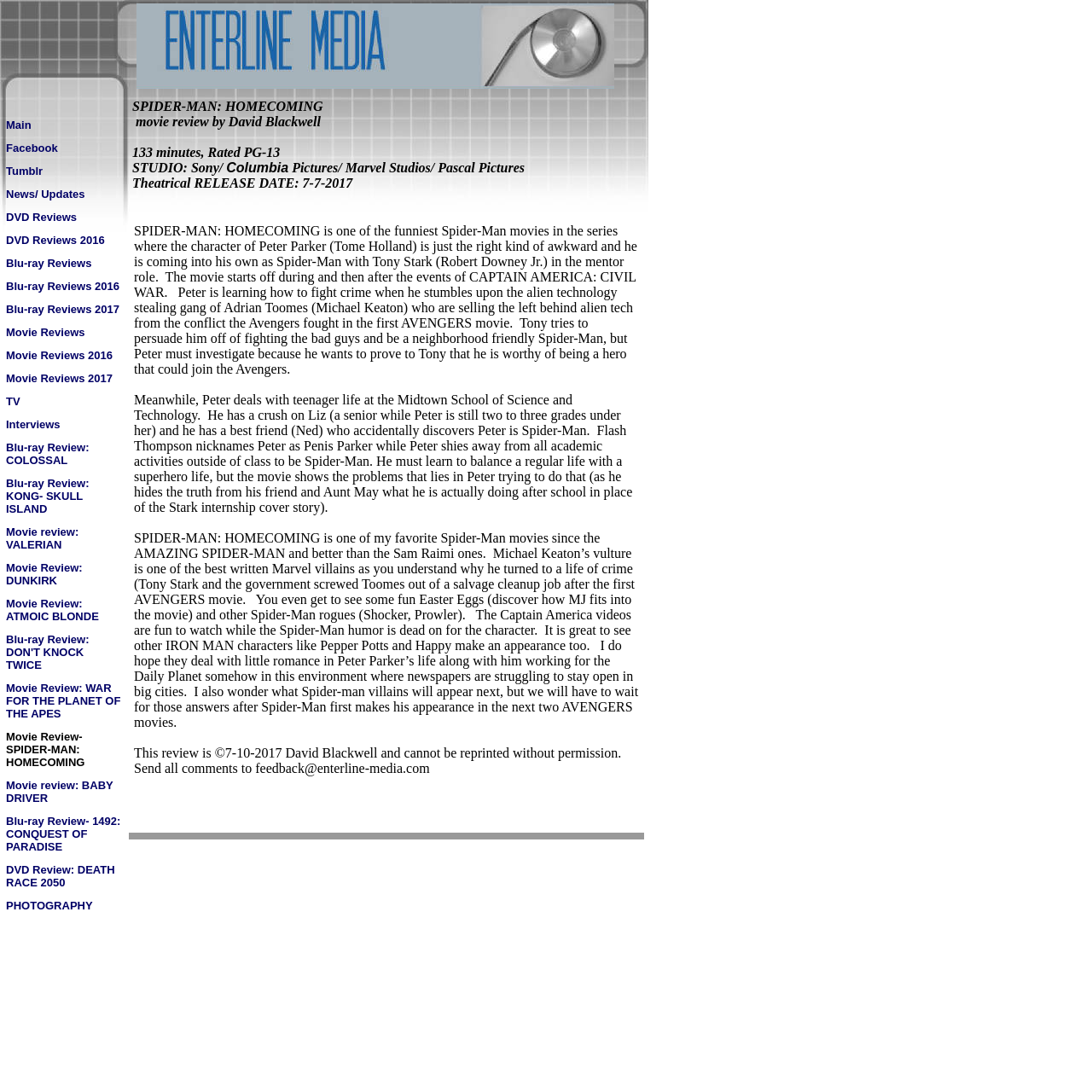Are there any TV-related reviews on this website?
Look at the image and answer the question with a single word or phrase.

Yes